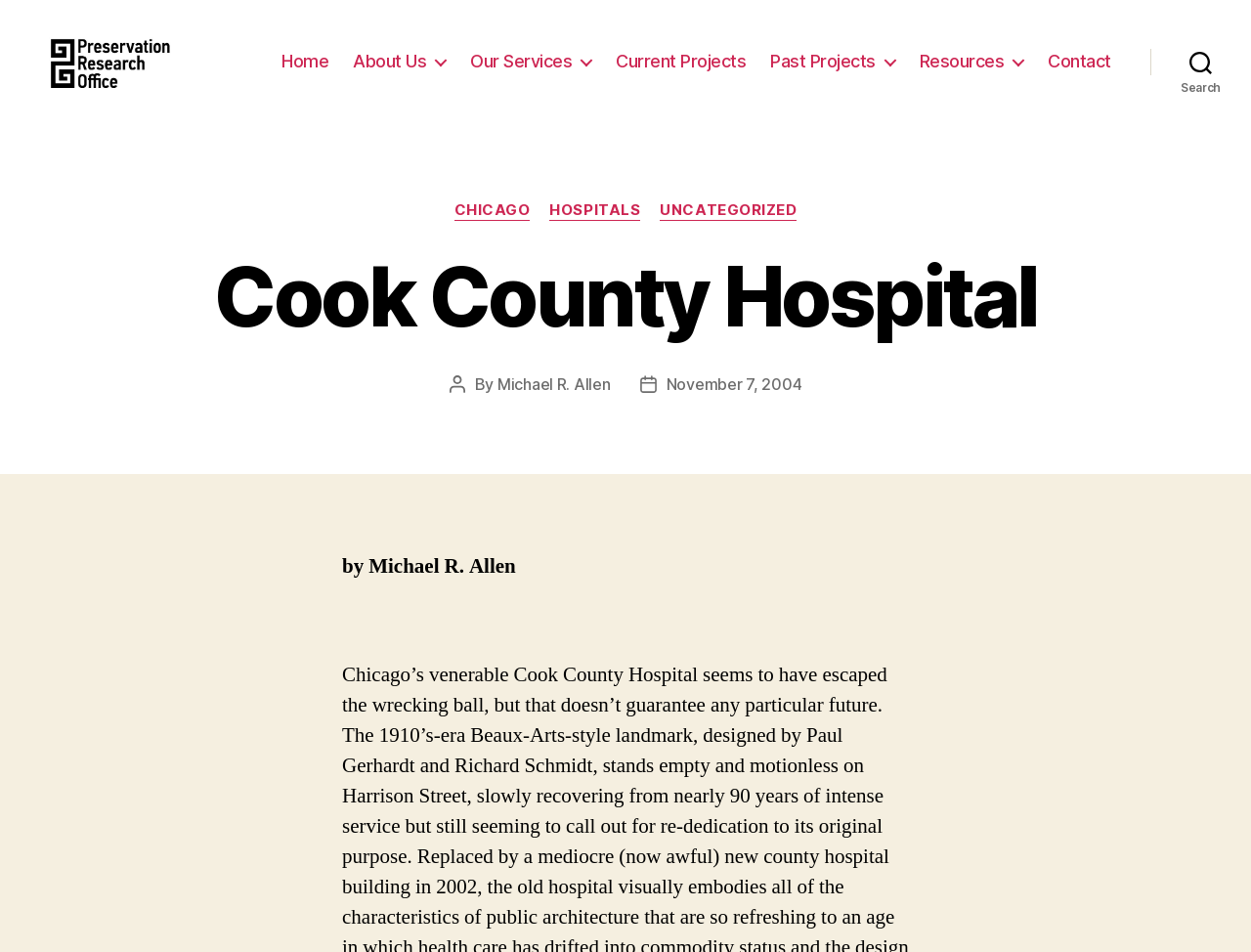Determine the bounding box coordinates of the clickable element to complete this instruction: "go to home page". Provide the coordinates in the format of four float numbers between 0 and 1, [left, top, right, bottom].

[0.225, 0.064, 0.263, 0.086]